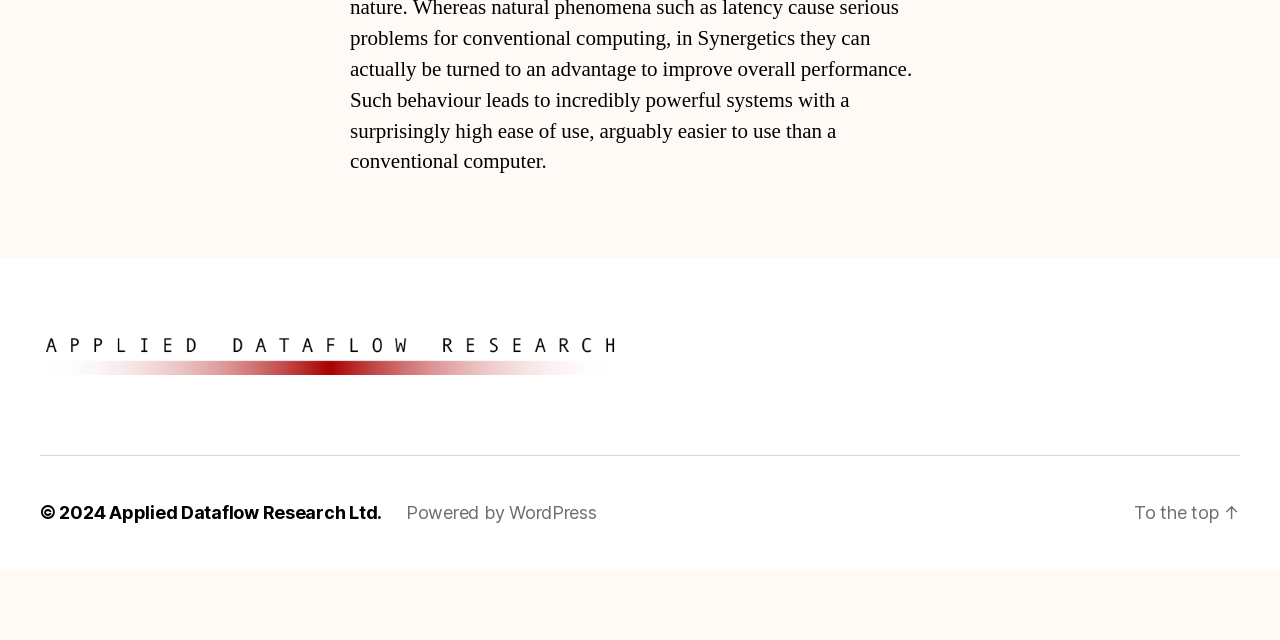Determine the bounding box coordinates of the UI element that matches the following description: "Applied Dataflow Research Ltd.". The coordinates should be four float numbers between 0 and 1 in the format [left, top, right, bottom].

[0.085, 0.784, 0.298, 0.817]